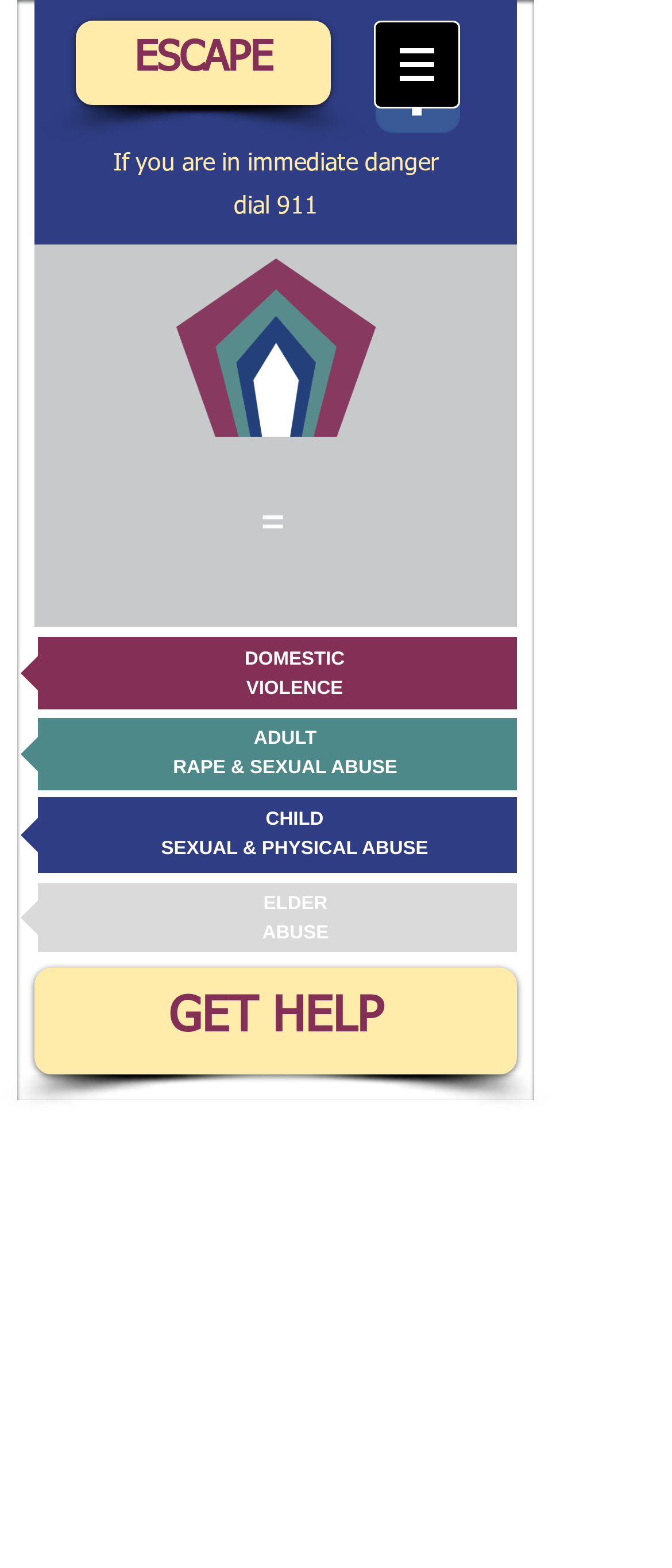Identify the bounding box coordinates of the region that should be clicked to execute the following instruction: "Learn about CHILD abuse".

[0.172, 0.514, 0.705, 0.532]